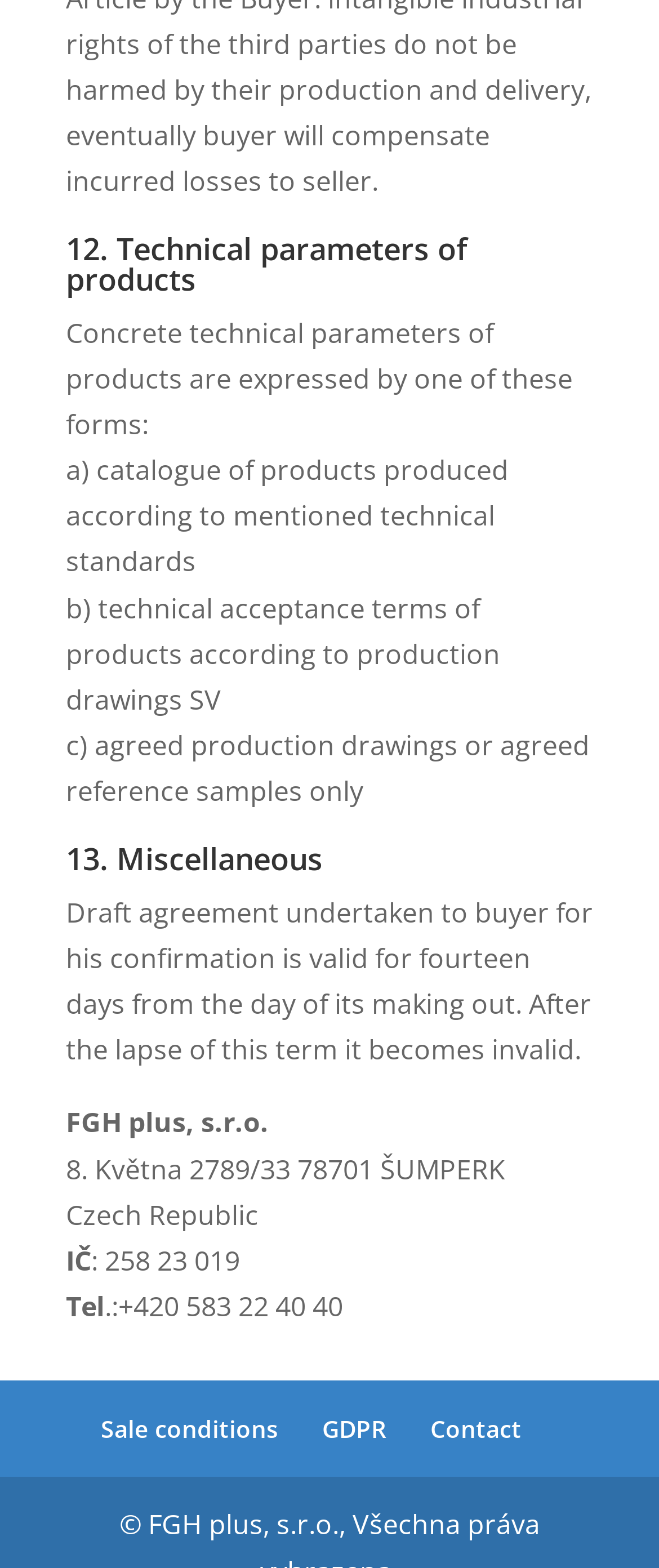What is the validity period of the draft agreement?
Refer to the image and provide a thorough answer to the question.

According to the webpage, the draft agreement undertaken to the buyer for his confirmation is valid for fourteen days from the day of its making out. After the lapse of this term, it becomes invalid.